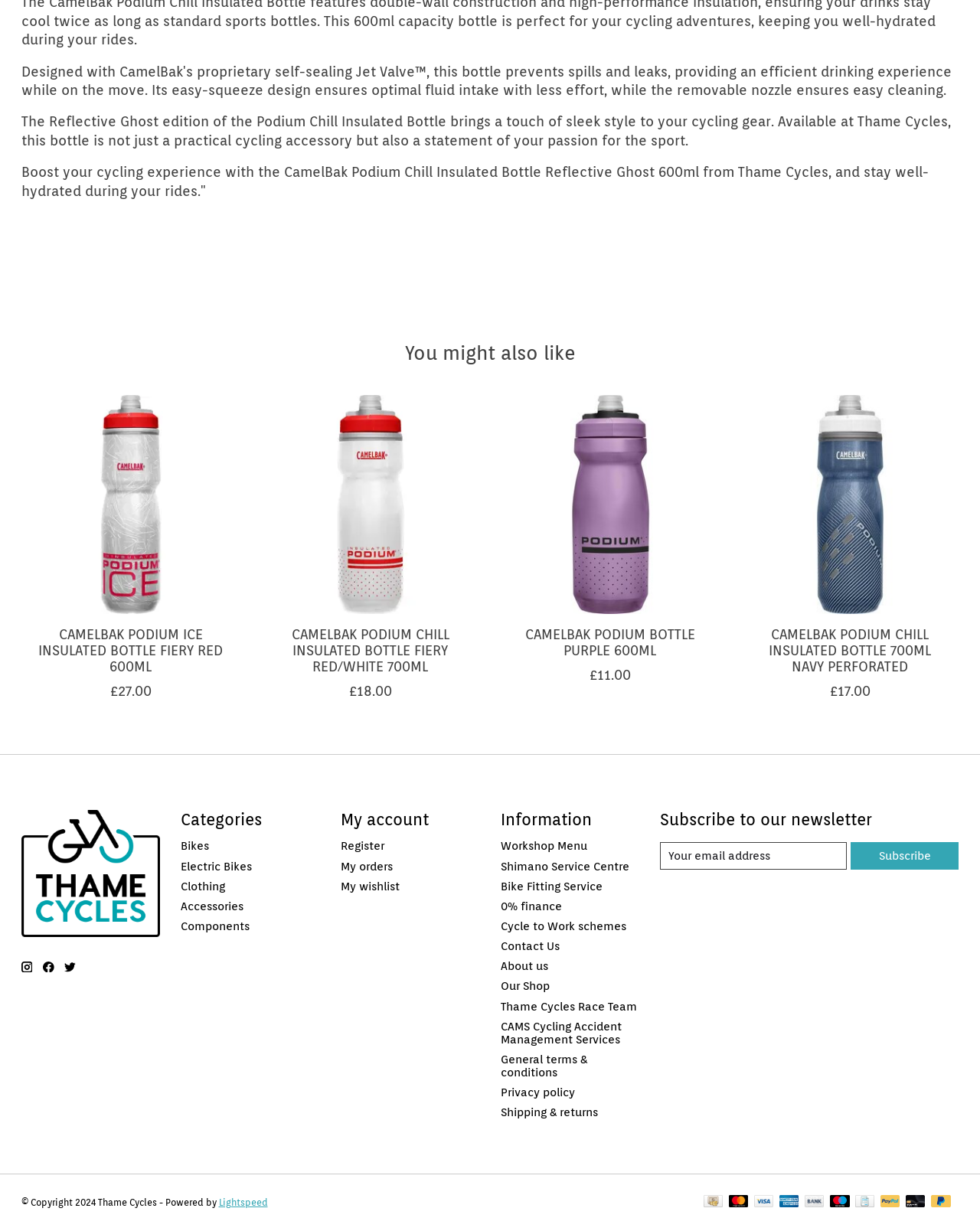Identify the bounding box coordinates of the element that should be clicked to fulfill this task: "Subscribe to the newsletter". The coordinates should be provided as four float numbers between 0 and 1, i.e., [left, top, right, bottom].

[0.868, 0.684, 0.978, 0.706]